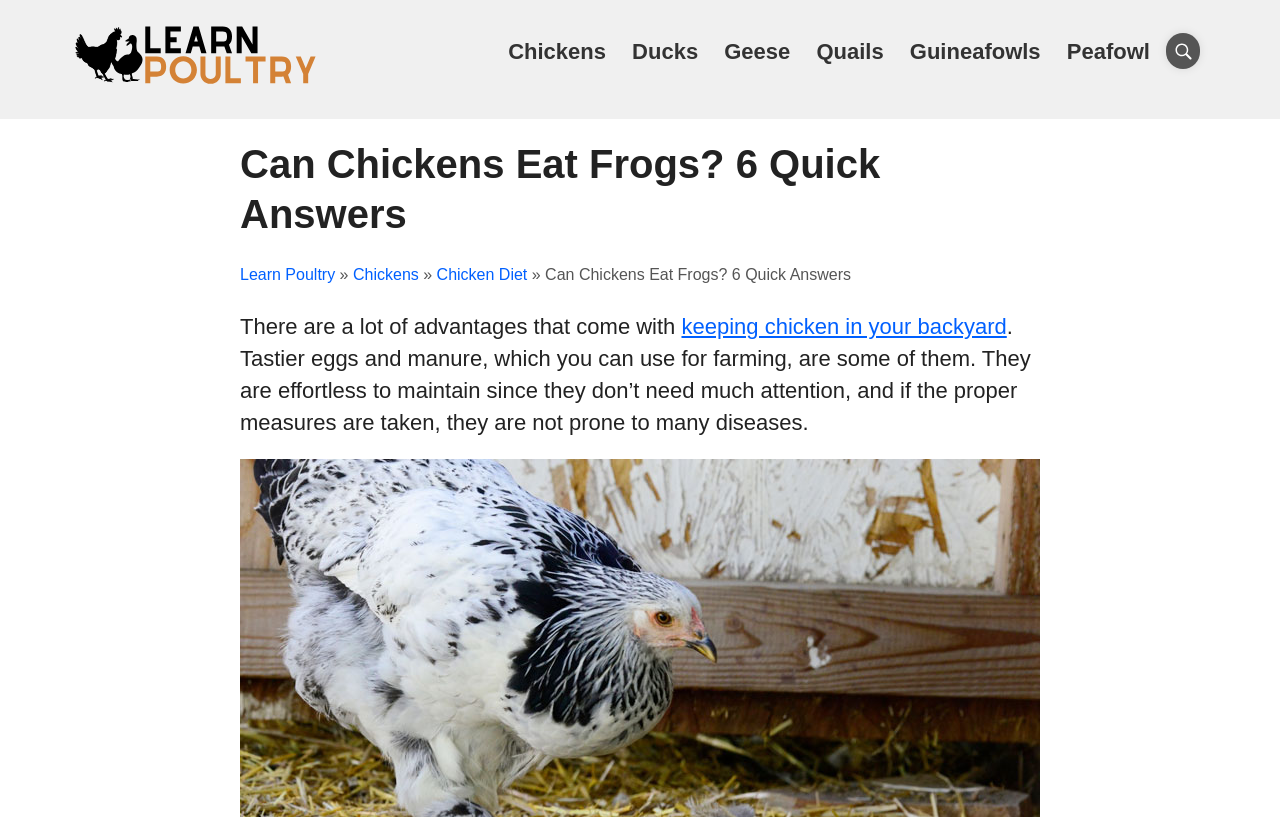Locate the bounding box coordinates of the area you need to click to fulfill this instruction: 'learn about Chicken Diet'. The coordinates must be in the form of four float numbers ranging from 0 to 1: [left, top, right, bottom].

[0.341, 0.326, 0.412, 0.346]